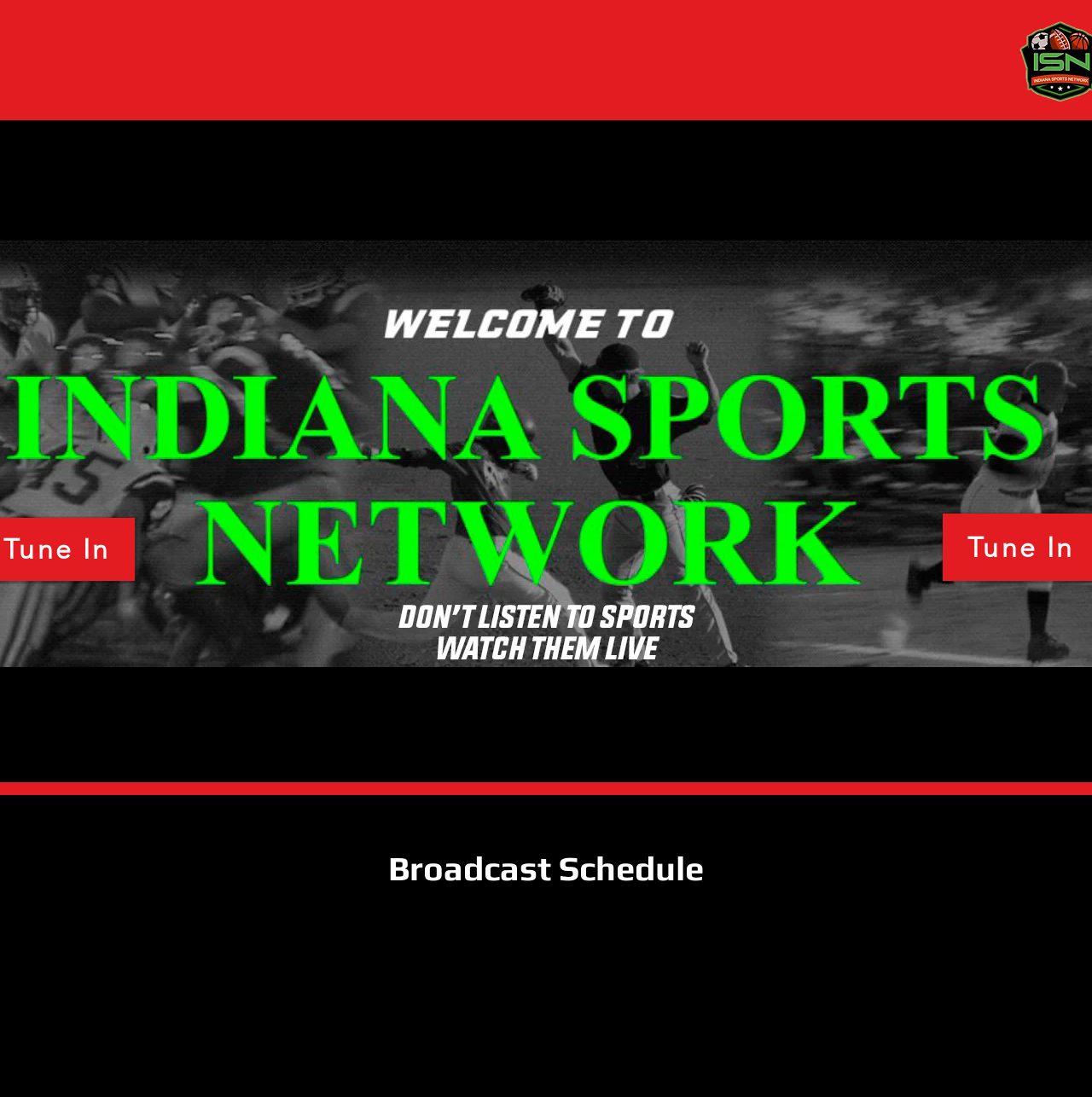Determine the bounding box coordinates for the area you should click to complete the following instruction: "Check Broadcast Schedule".

[0.324, 0.77, 0.675, 0.814]